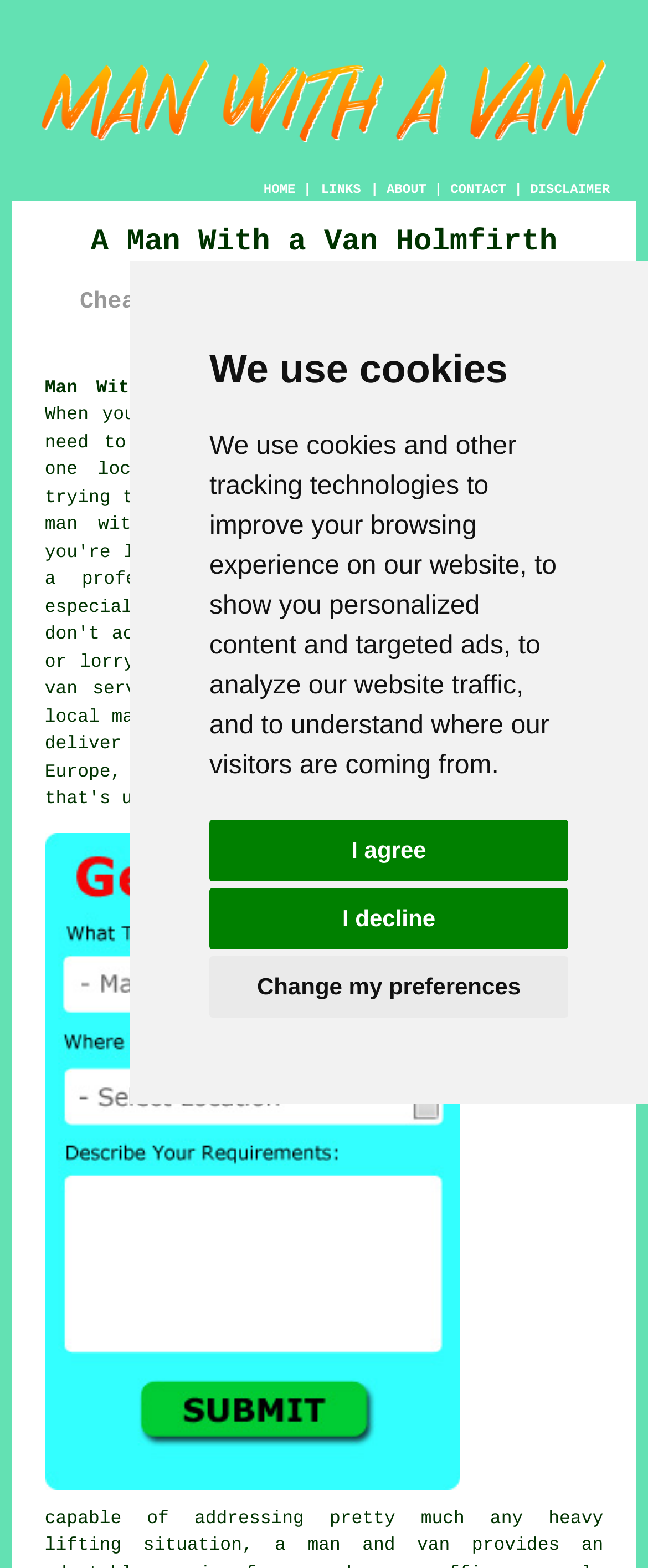Identify the bounding box coordinates of the specific part of the webpage to click to complete this instruction: "Click the ABOUT link".

[0.597, 0.117, 0.658, 0.126]